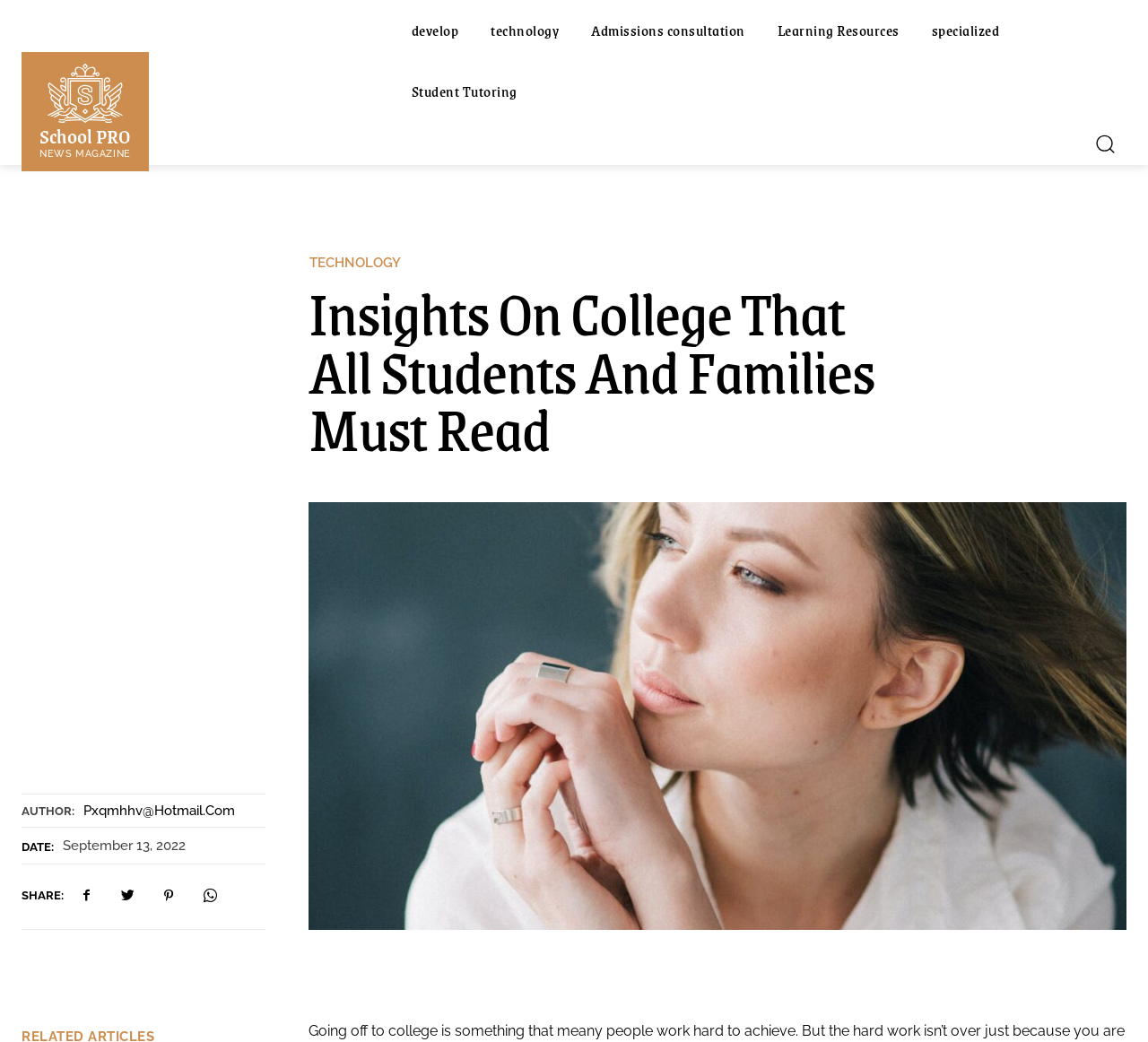Show the bounding box coordinates of the element that should be clicked to complete the task: "explore Admissions consultation".

[0.509, 0.0, 0.655, 0.059]